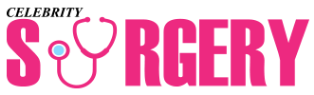Using the details from the image, please elaborate on the following question: What is the focus of the article?

The article appears to delve into health-related topics, particularly concerning well-known figures and their cosmetic or medical surgeries, which is the intersection of celebrity culture and surgical procedures.